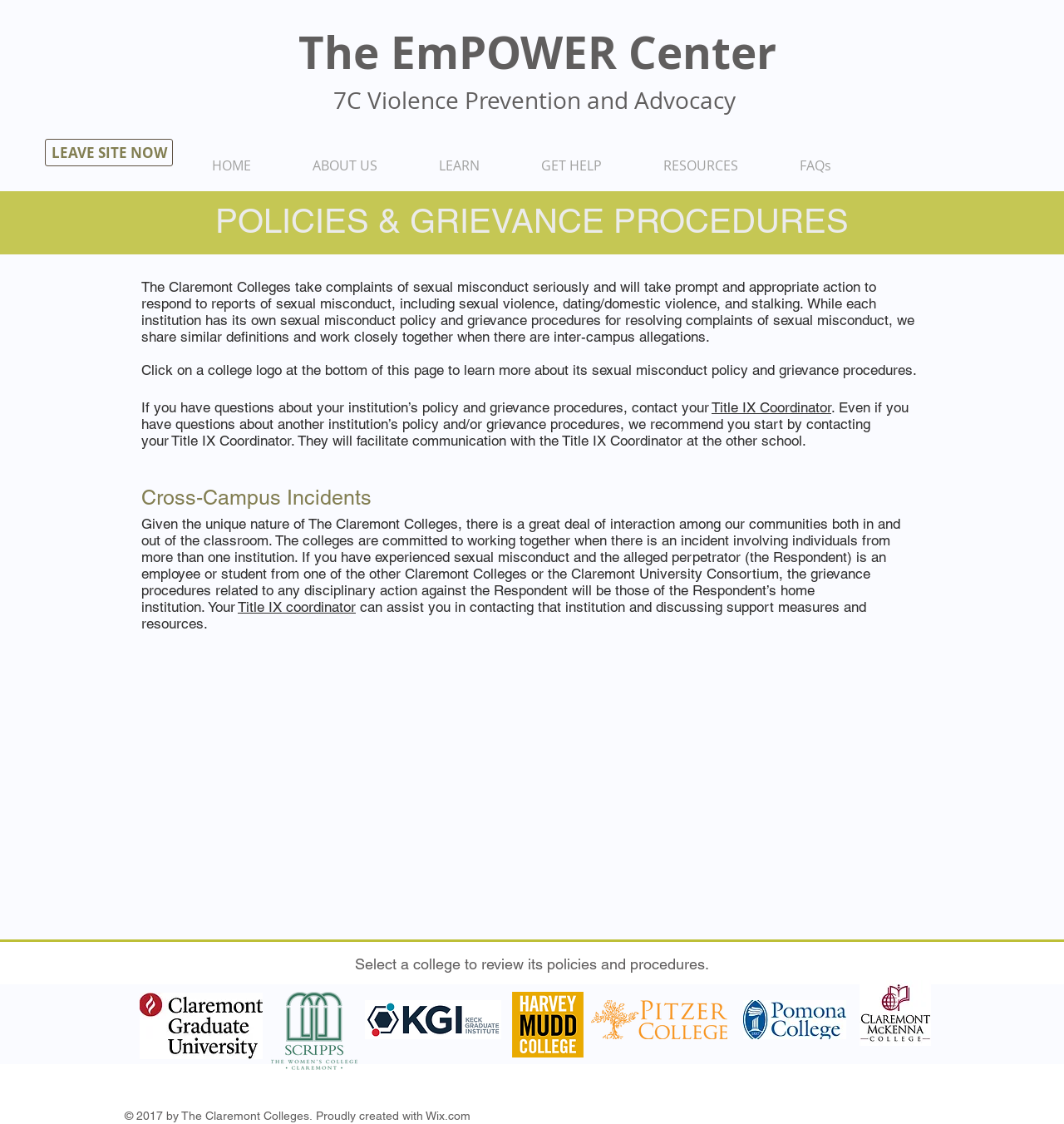Please identify the bounding box coordinates of the clickable element to fulfill the following instruction: "Search in the site". The coordinates should be four float numbers between 0 and 1, i.e., [left, top, right, bottom].

[0.807, 0.124, 0.952, 0.148]